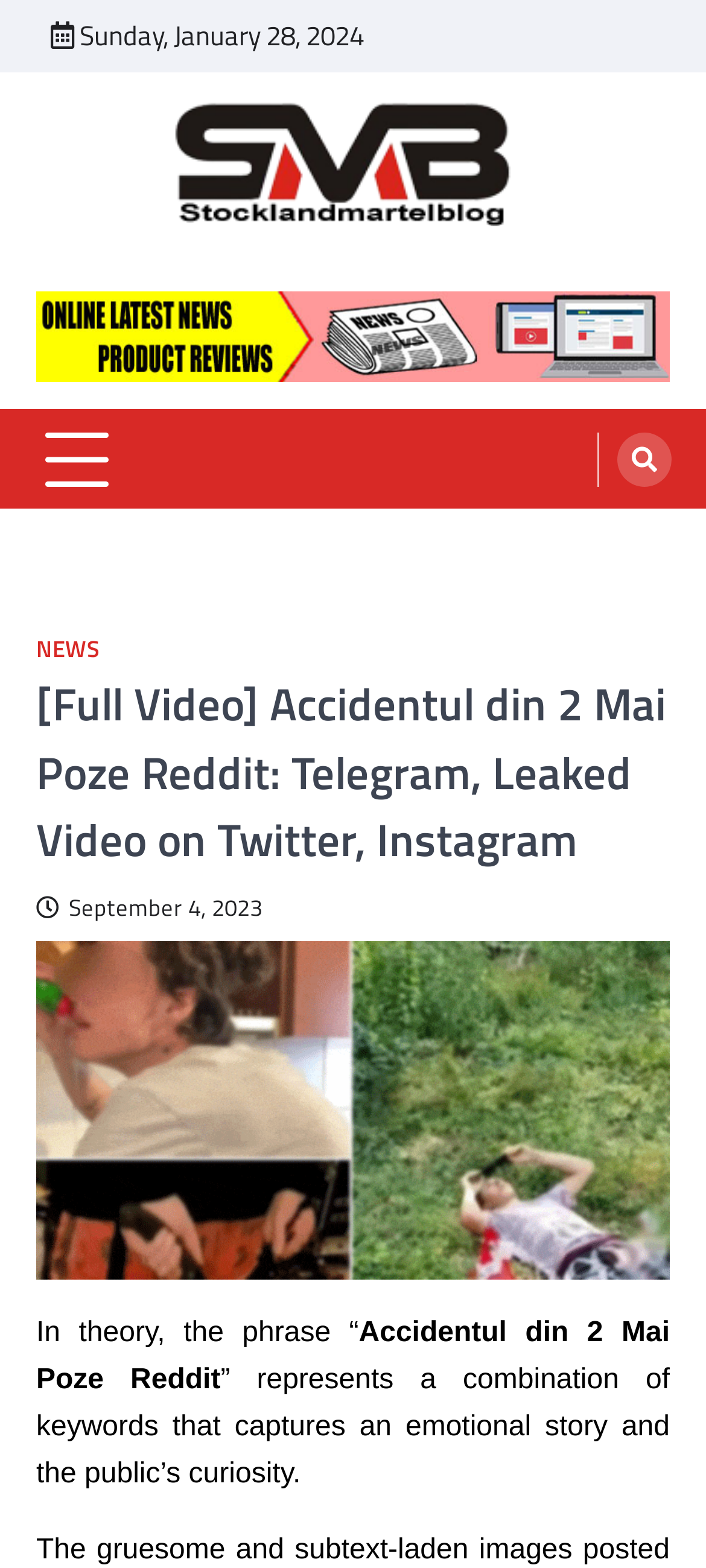Using the description: "September 4, 2023", identify the bounding box of the corresponding UI element in the screenshot.

[0.051, 0.567, 0.372, 0.589]